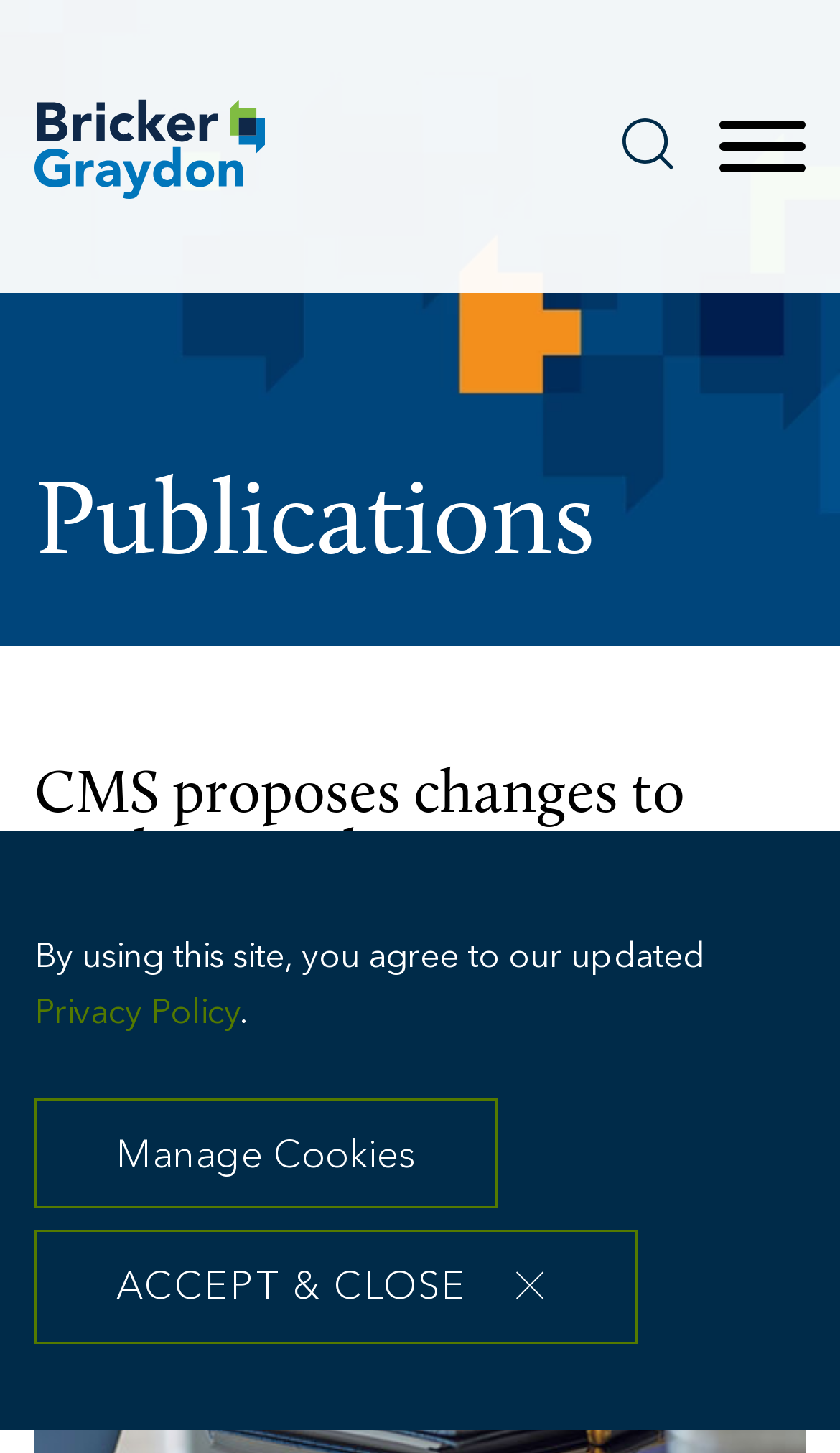Answer the question using only one word or a concise phrase: What is the date of the article?

07.22.2021